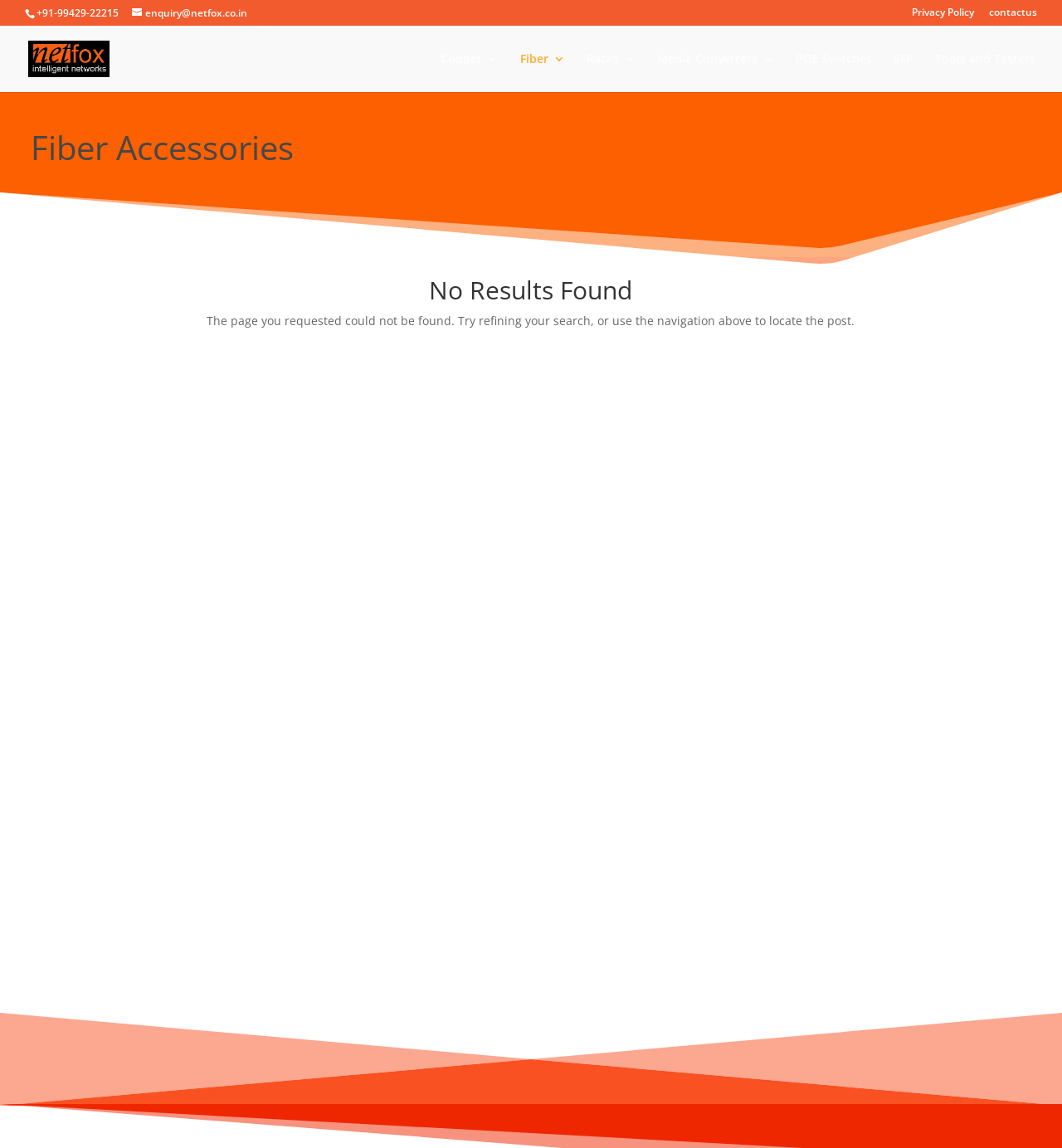How many links are there in the product list?
Use the image to give a comprehensive and detailed response to the question.

I counted the number of link elements in the product list and found 7 links with names such as 'Copper 3', 'Fiber 3', 'Racks 3', 'Media Converters 3', 'POE Switches', 'SFP', and 'Tools and Testers'.